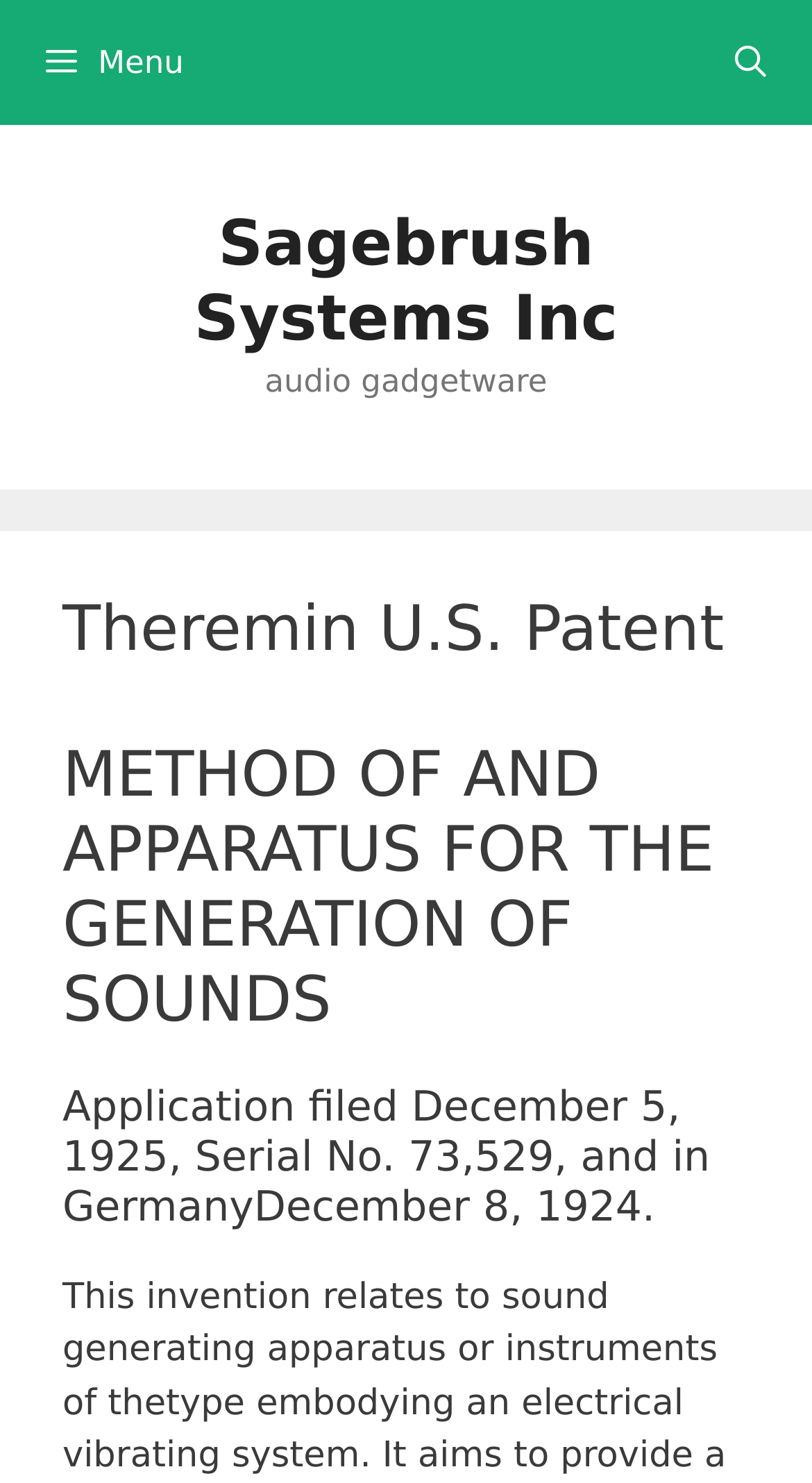Find the bounding box coordinates for the HTML element described in this sentence: "aria-label="Open Search Bar"". Provide the coordinates as four float numbers between 0 and 1, in the format [left, top, right, bottom].

[0.848, 0.0, 1.0, 0.084]